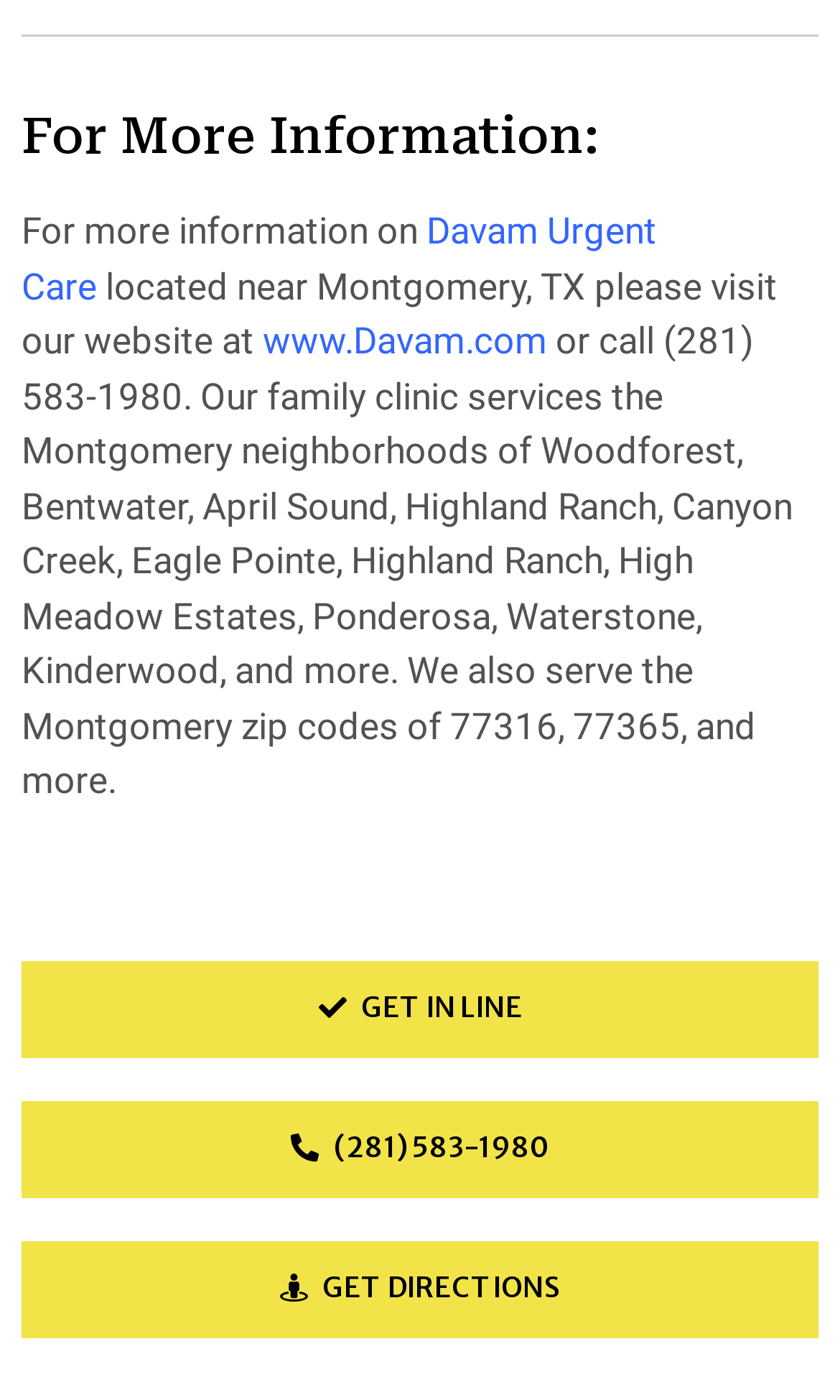Given the following UI element description: "Davam Urgent Care", find the bounding box coordinates in the webpage screenshot.

[0.026, 0.149, 0.782, 0.22]